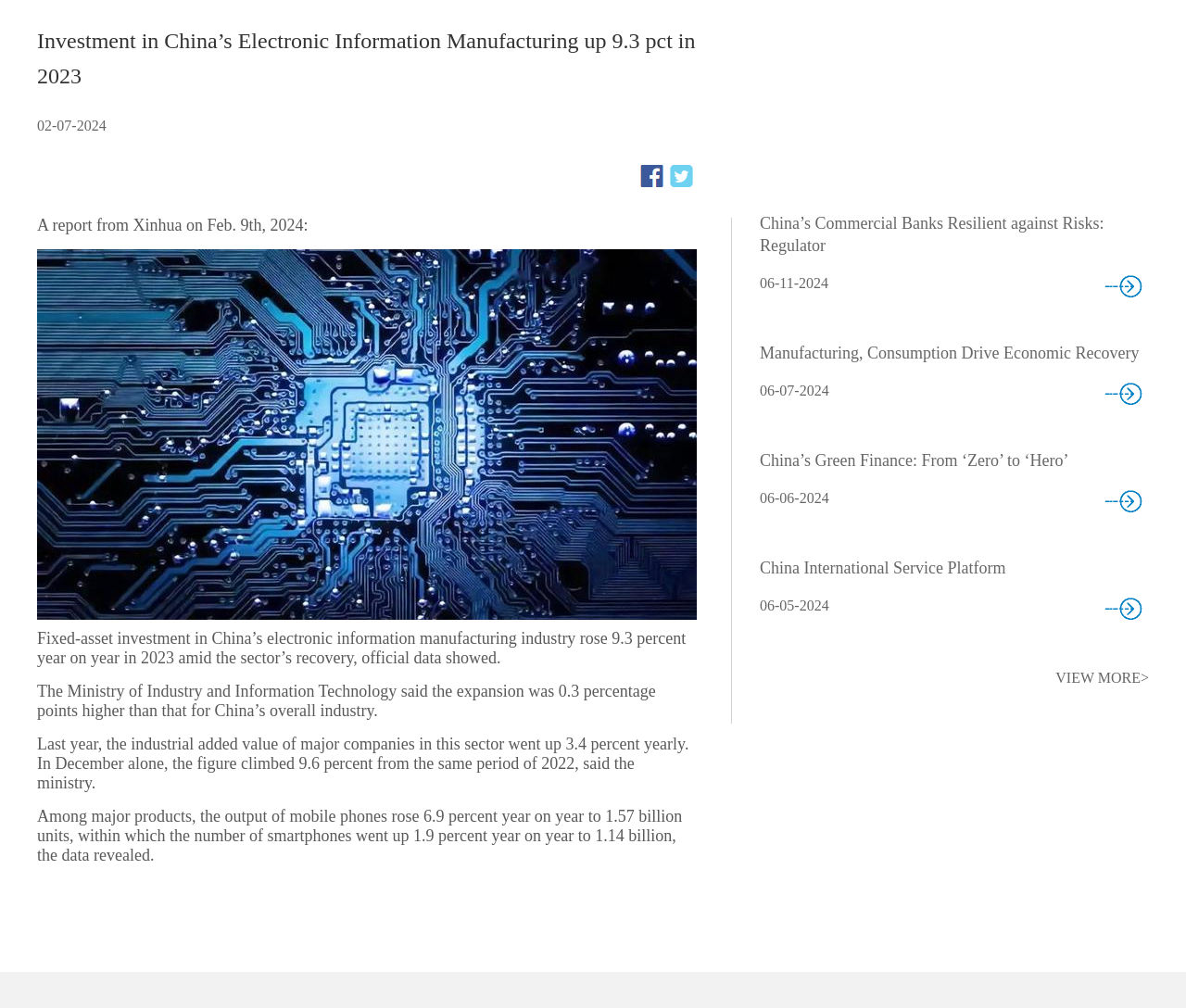Please determine the bounding box coordinates for the UI element described as: "title="分享到Facebook"".

[0.54, 0.163, 0.56, 0.186]